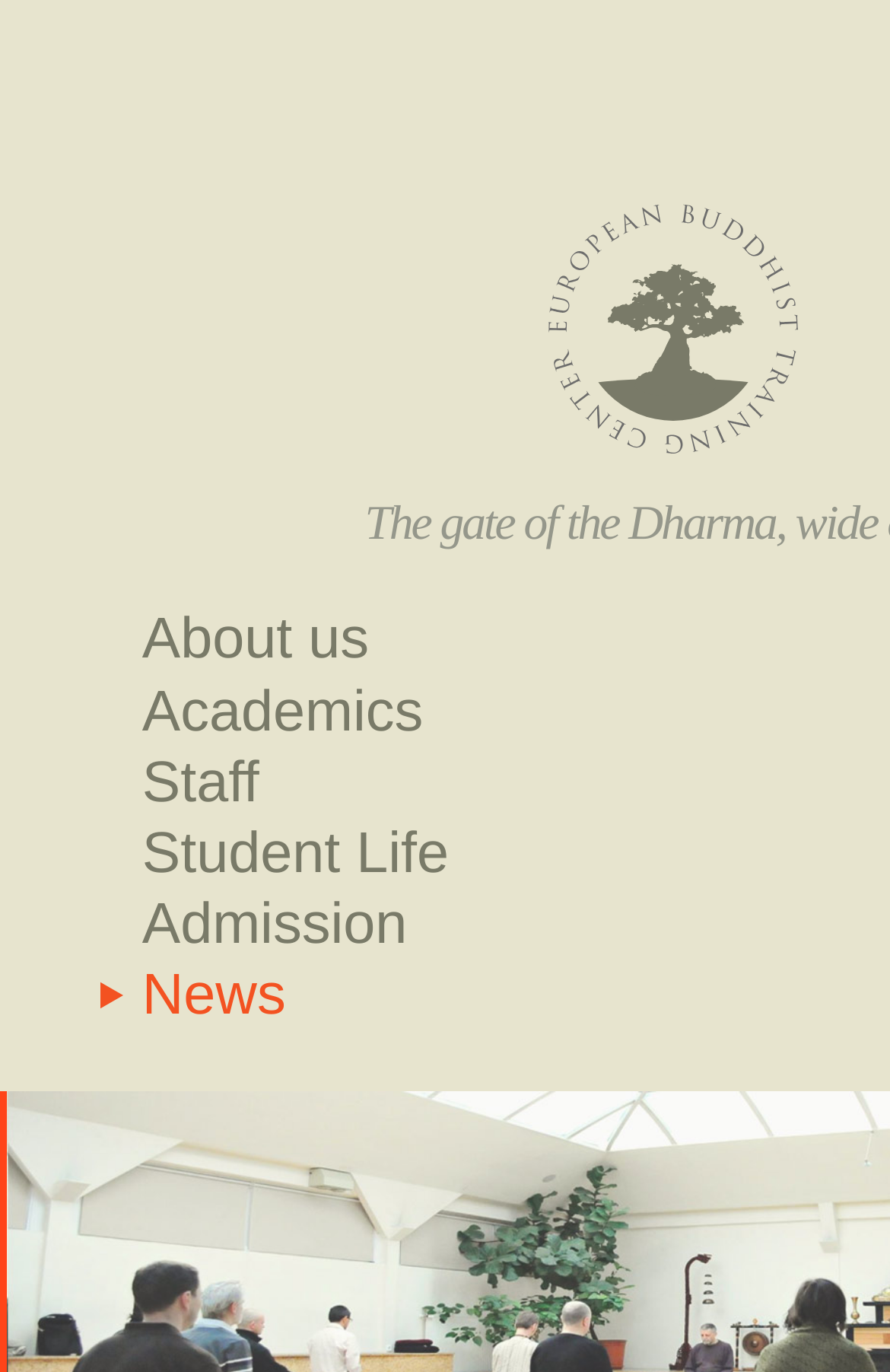Locate the bounding box coordinates for the element described below: "News". The coordinates must be four float values between 0 and 1, formatted as [left, top, right, bottom].

[0.113, 0.698, 0.321, 0.754]